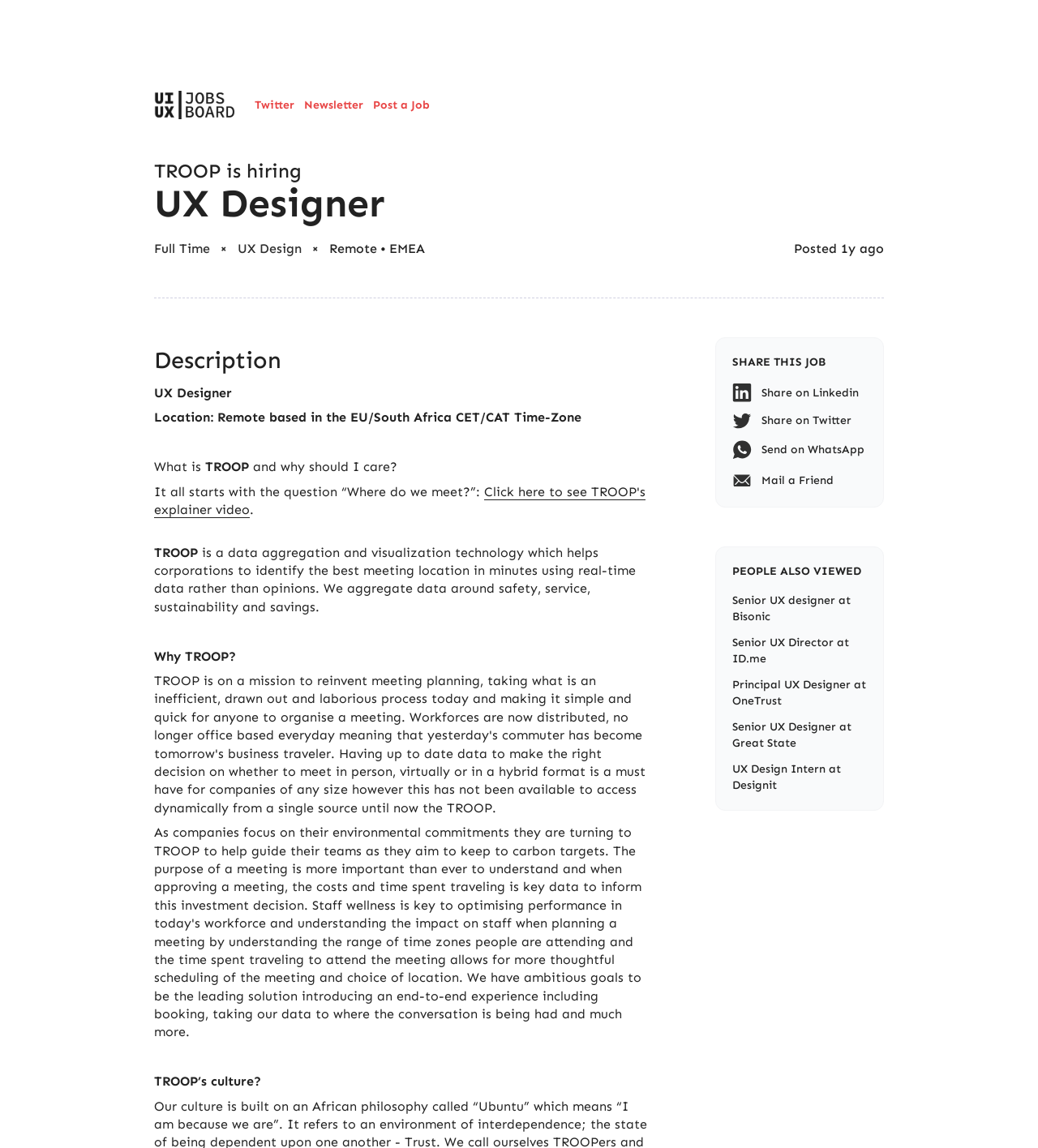Utilize the details in the image to give a detailed response to the question: How can I share this job?

I found the sharing options by looking at the heading 'SHARE THIS JOB' and the links below it, which include 'Share on Linkedin', 'Share on Twitter', 'Send on WhatsApp', and 'Mail a Friend'.